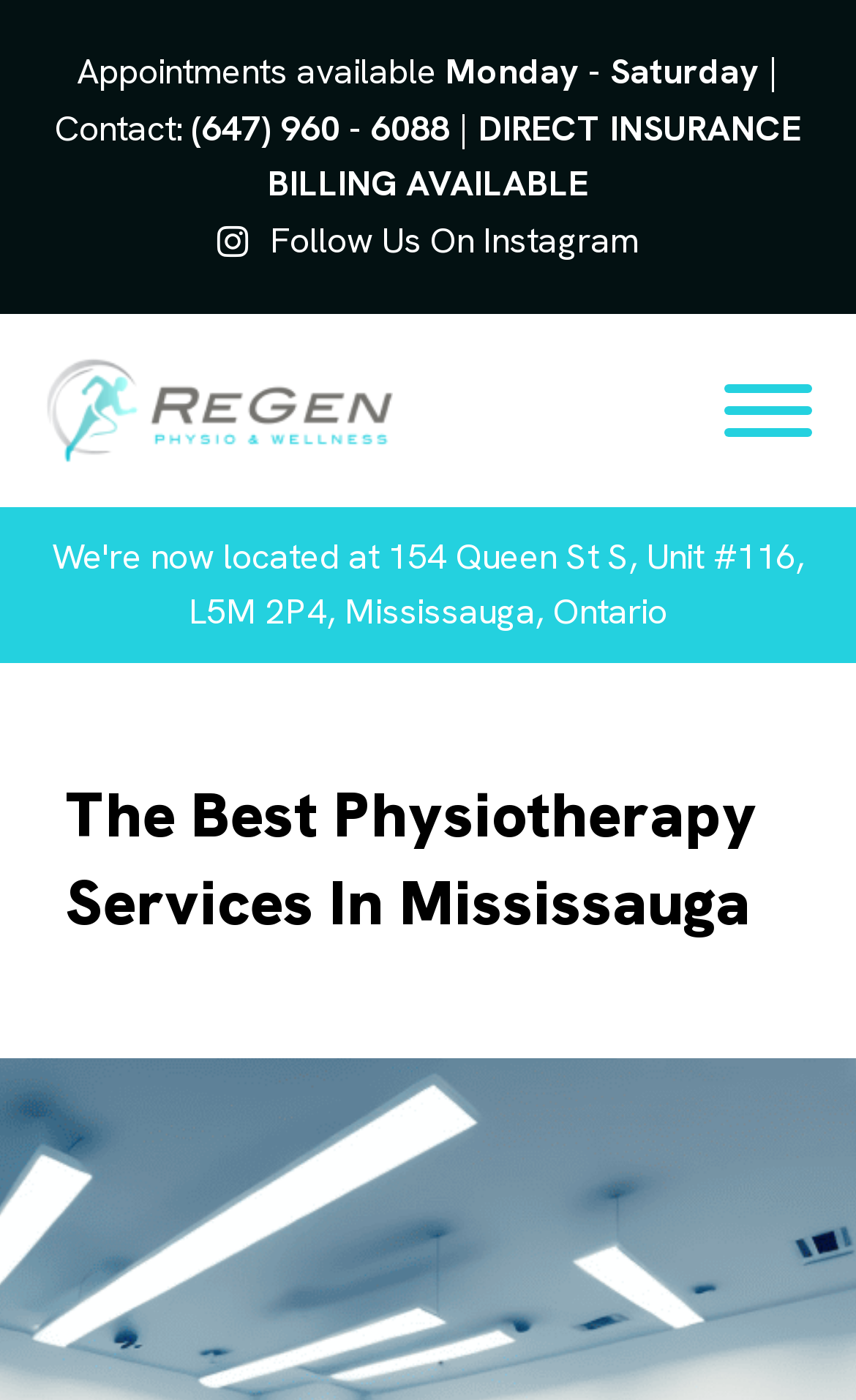Locate the UI element described by aria-label="Open" and provide its bounding box coordinates. Use the format (top-left x, top-left y, bottom-right x, bottom-right y) with all values as floating point numbers between 0 and 1.

[0.846, 0.274, 0.949, 0.312]